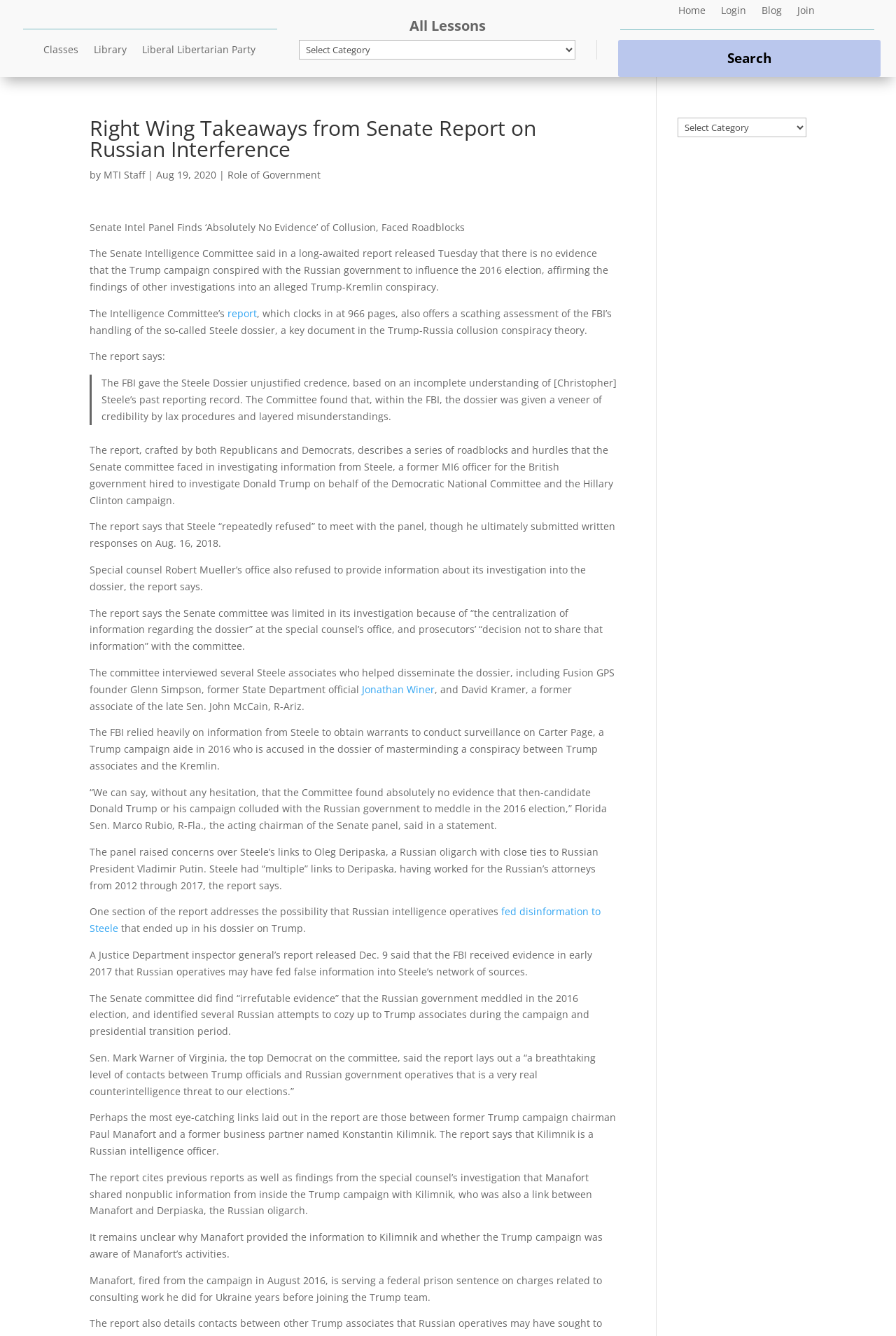Find the bounding box coordinates of the area that needs to be clicked in order to achieve the following instruction: "Go to the Home page". The coordinates should be specified as four float numbers between 0 and 1, i.e., [left, top, right, bottom].

[0.757, 0.004, 0.788, 0.016]